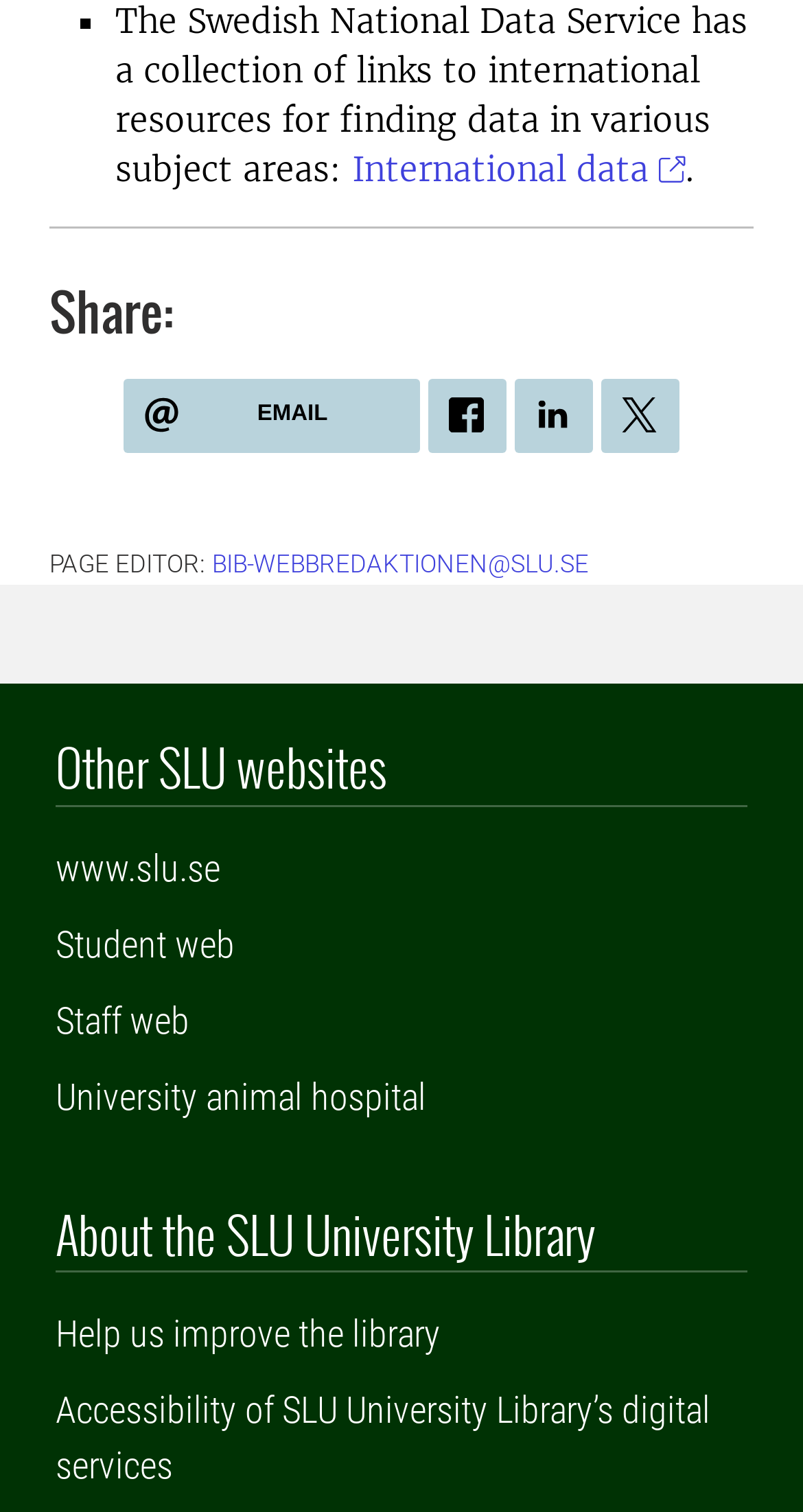Specify the bounding box coordinates for the region that must be clicked to perform the given instruction: "Share via EMAIL".

[0.154, 0.25, 0.523, 0.3]